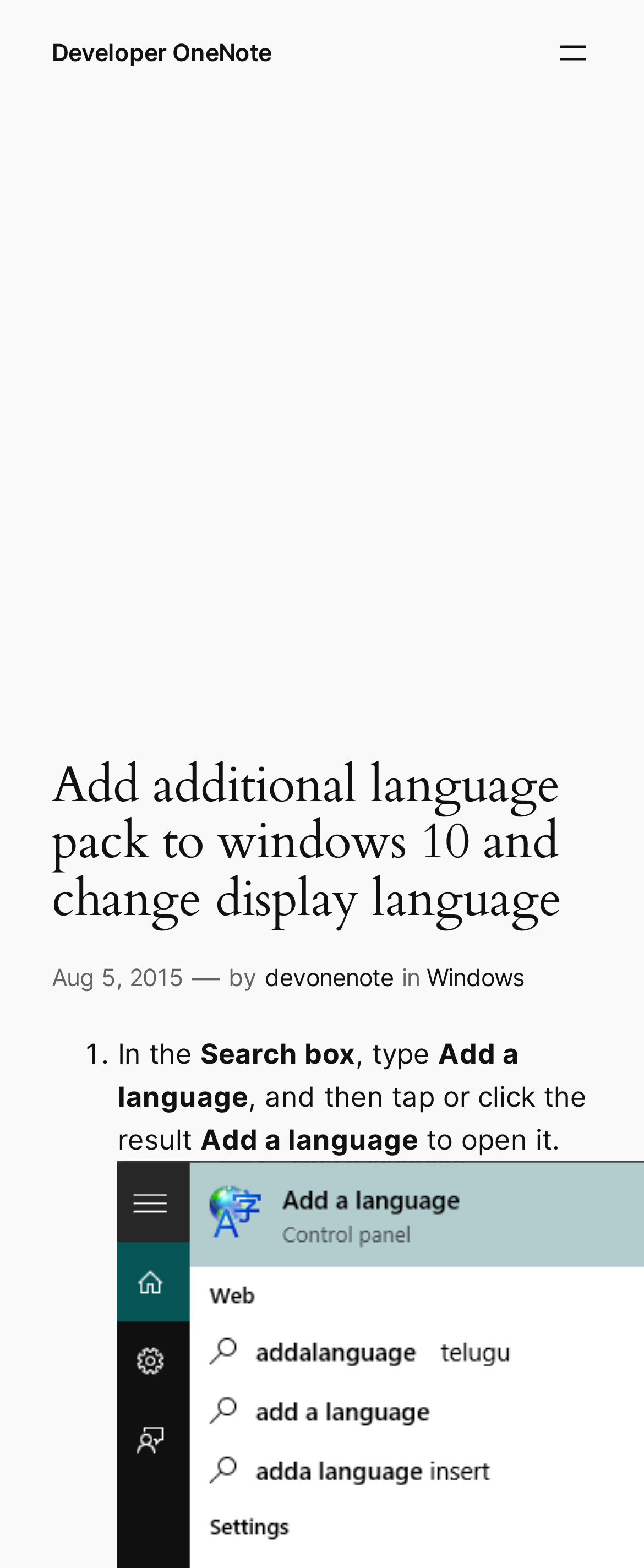What should you do after typing 'Add a language'?
Give a one-word or short phrase answer based on the image.

tap or click the result